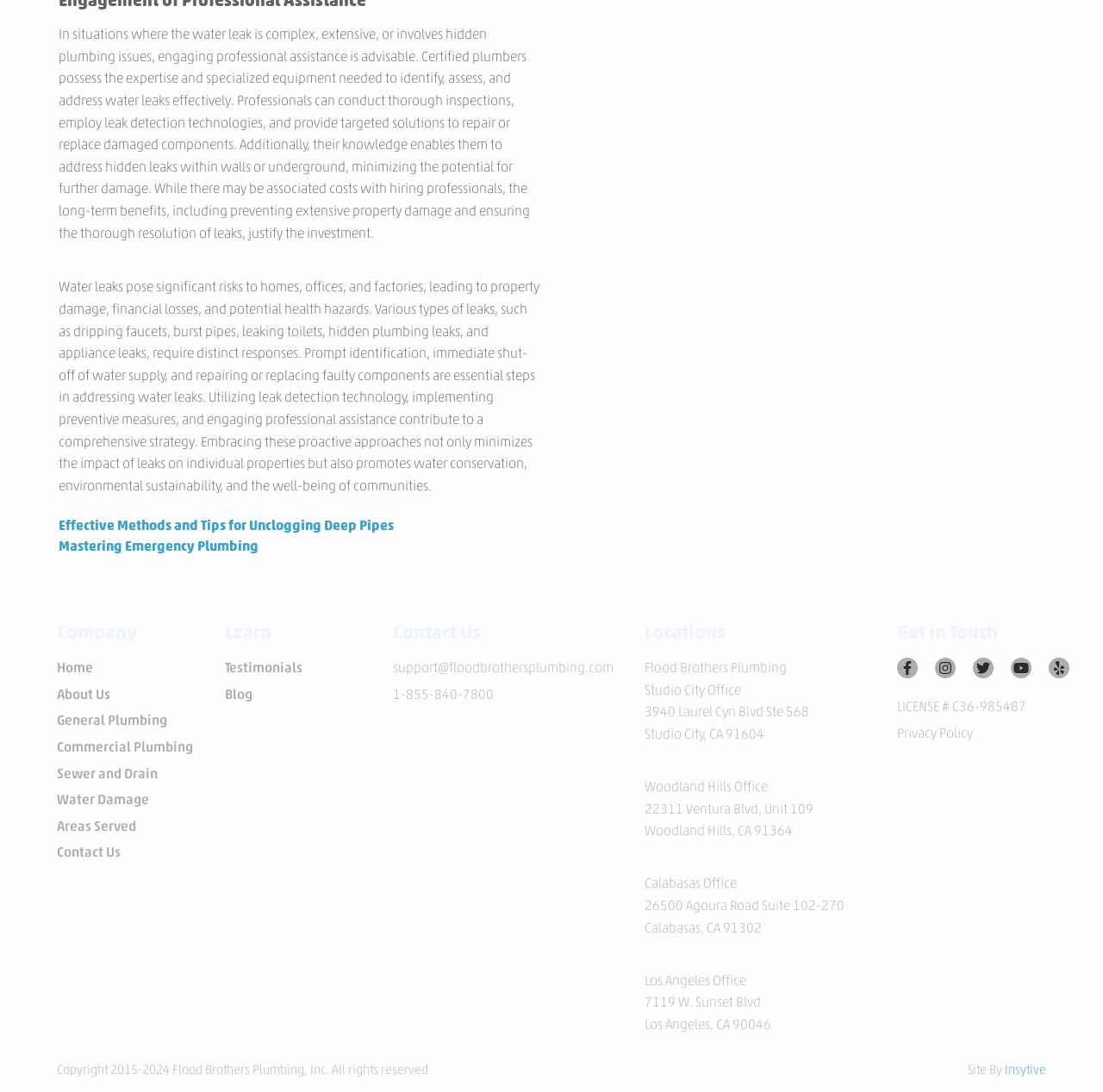Answer the question using only a single word or phrase: 
How many office locations are listed on this webpage?

4